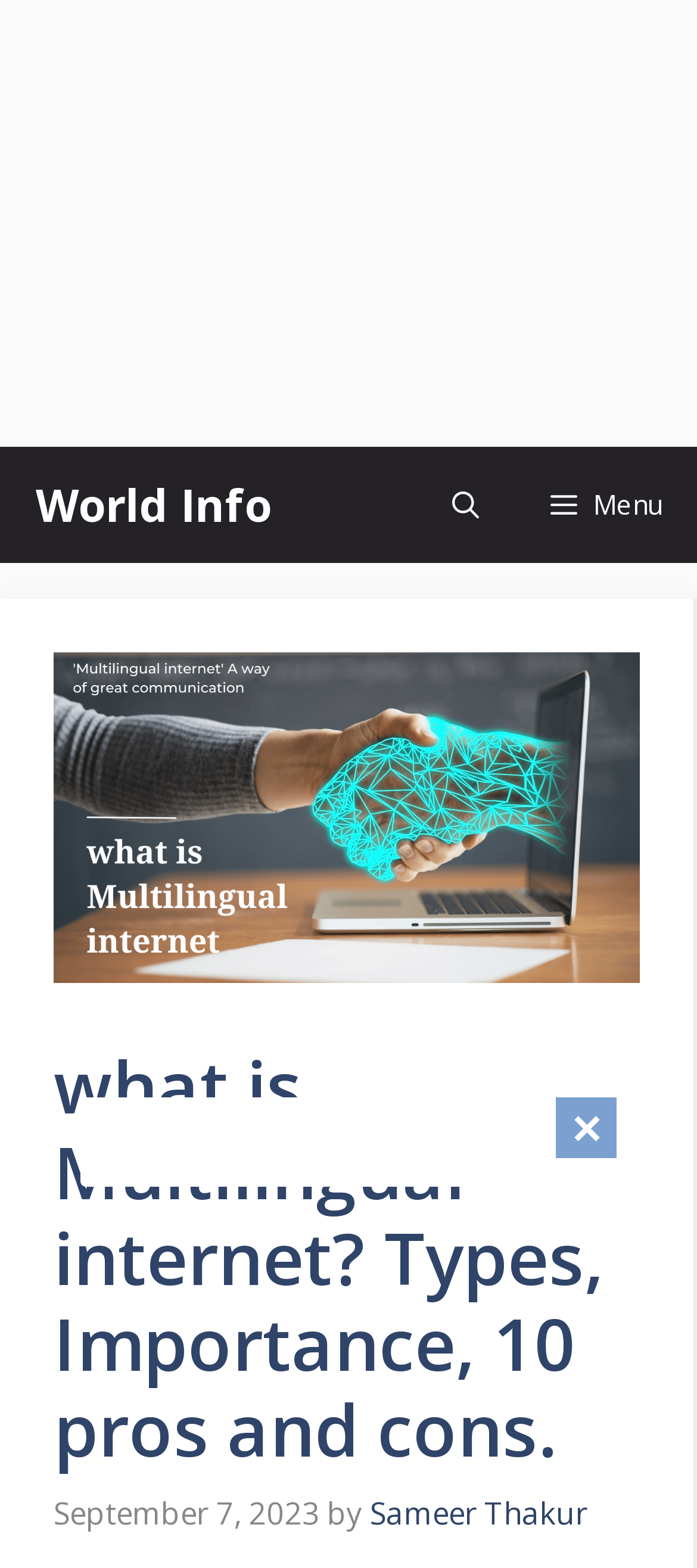Respond with a single word or phrase to the following question: What is the main topic of this webpage?

Multilingual internet